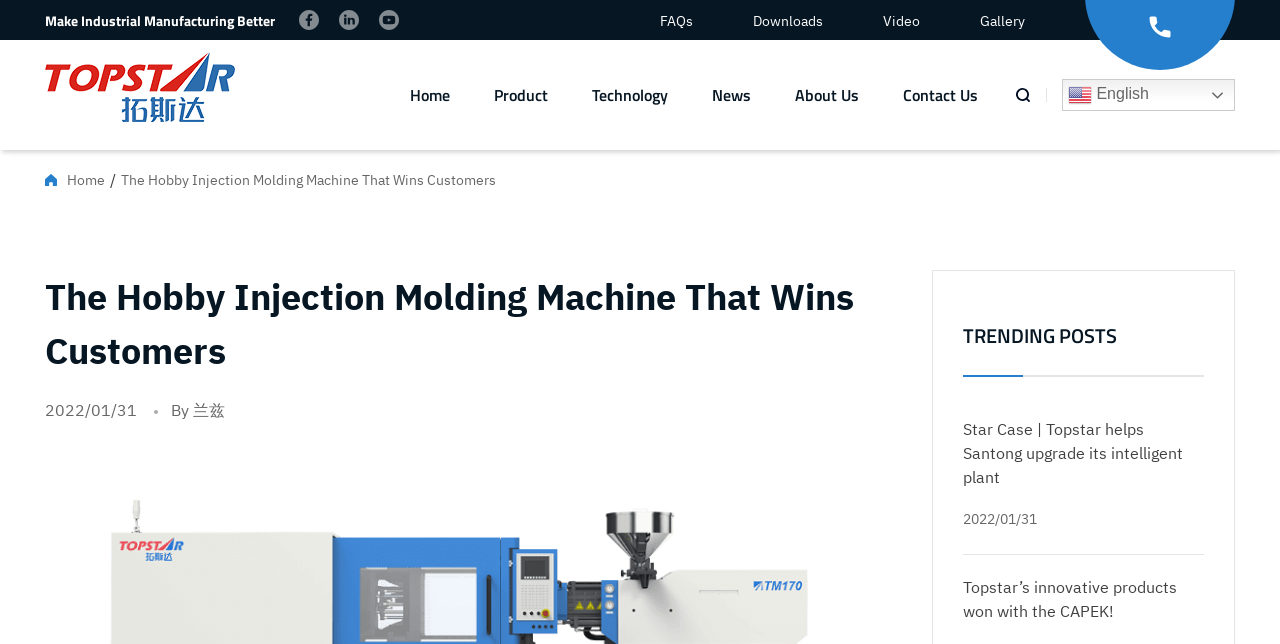Answer briefly with one word or phrase:
What is the text of the first link on the top?

Make Industrial Manufacturing Better